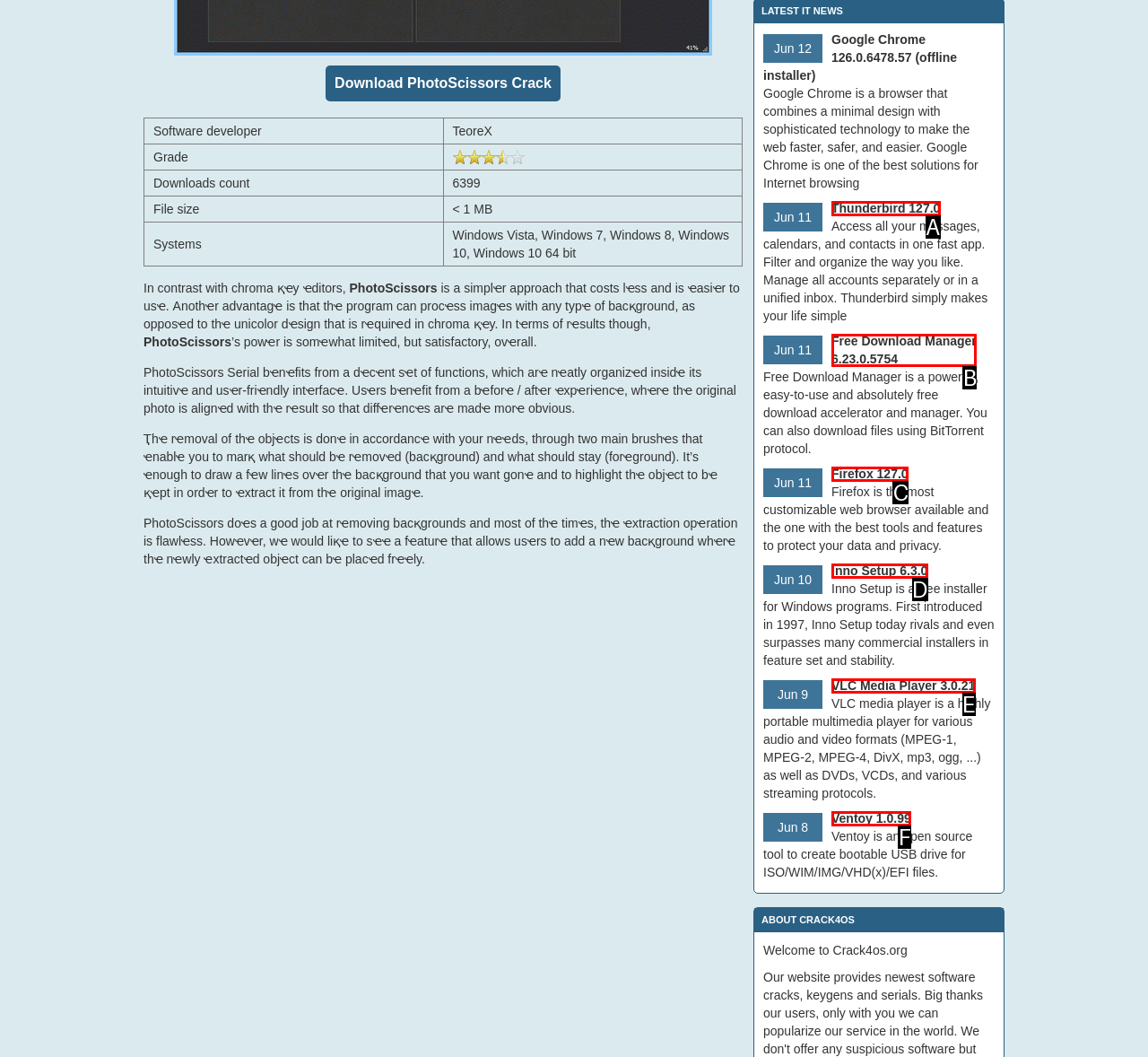Based on the element description: BOOK A KNIGHT, choose the best matching option. Provide the letter of the option directly.

None